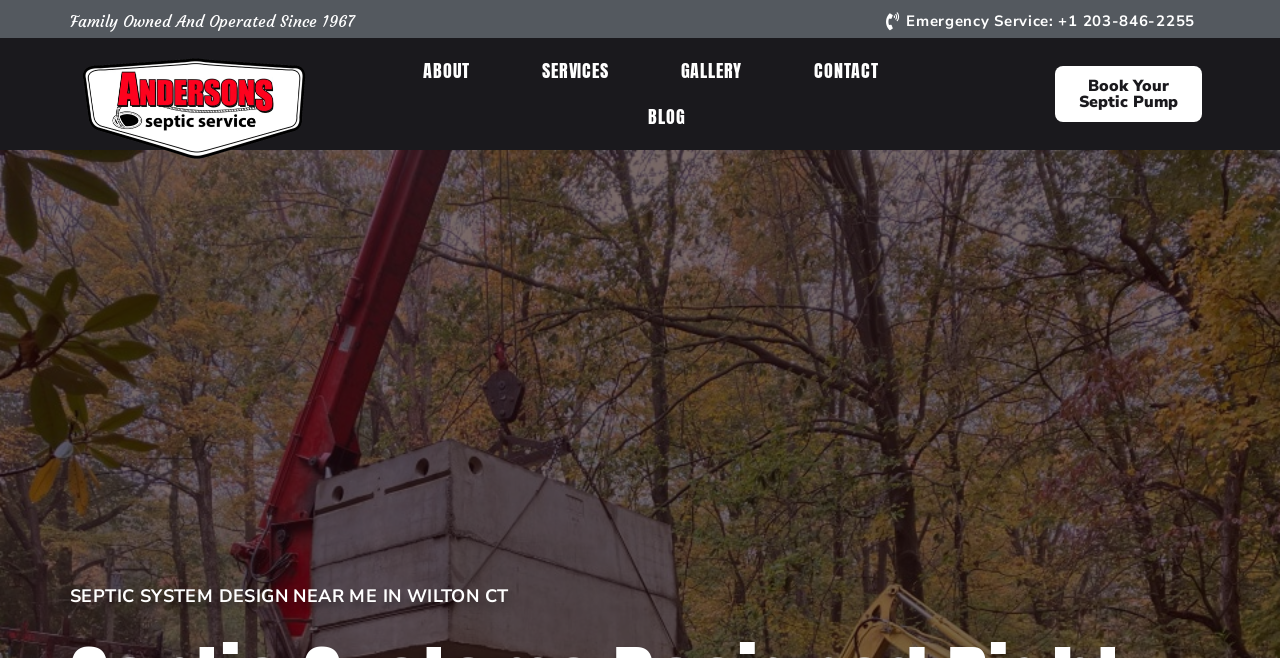Reply to the question with a brief word or phrase: What is the year the company was established?

1967